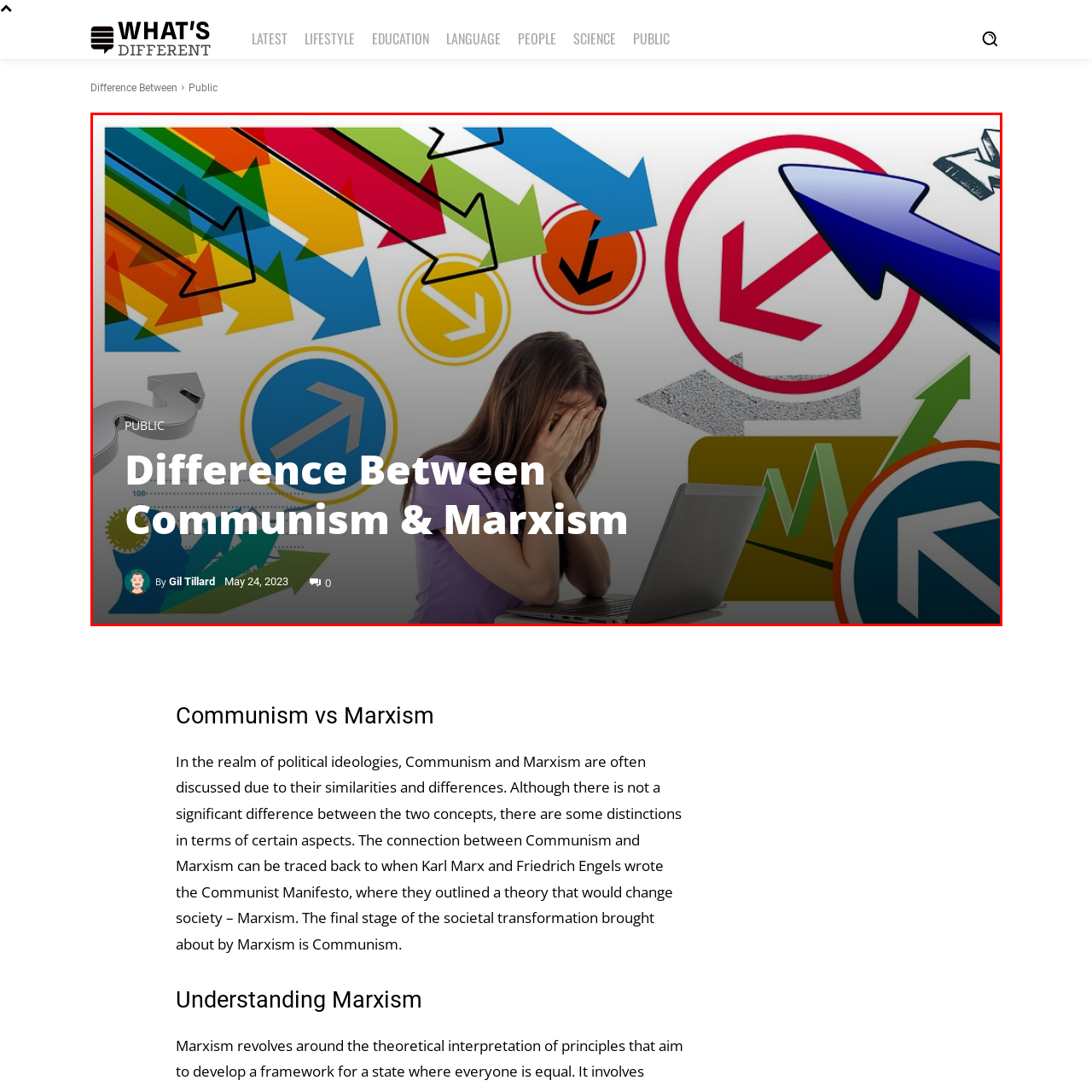Examine the segment of the image contained within the black box and respond comprehensively to the following question, based on the visual content: 
What is the woman in the image doing?

The caption describes the image, stating that a young woman appears overwhelmed as she sits in front of her laptop, symbolizing the confusion and complexity often associated with communism and Marxism.